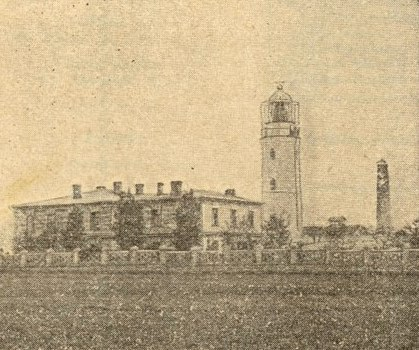What is the purpose of the building next to the lighthouse?
Look at the image and respond to the question as thoroughly as possible.

The caption describes the building as 'modest' and suggests that it was likely used for administrative or living purposes, implying that it served as a residence or office for the lighthouse keepers or other personnel.